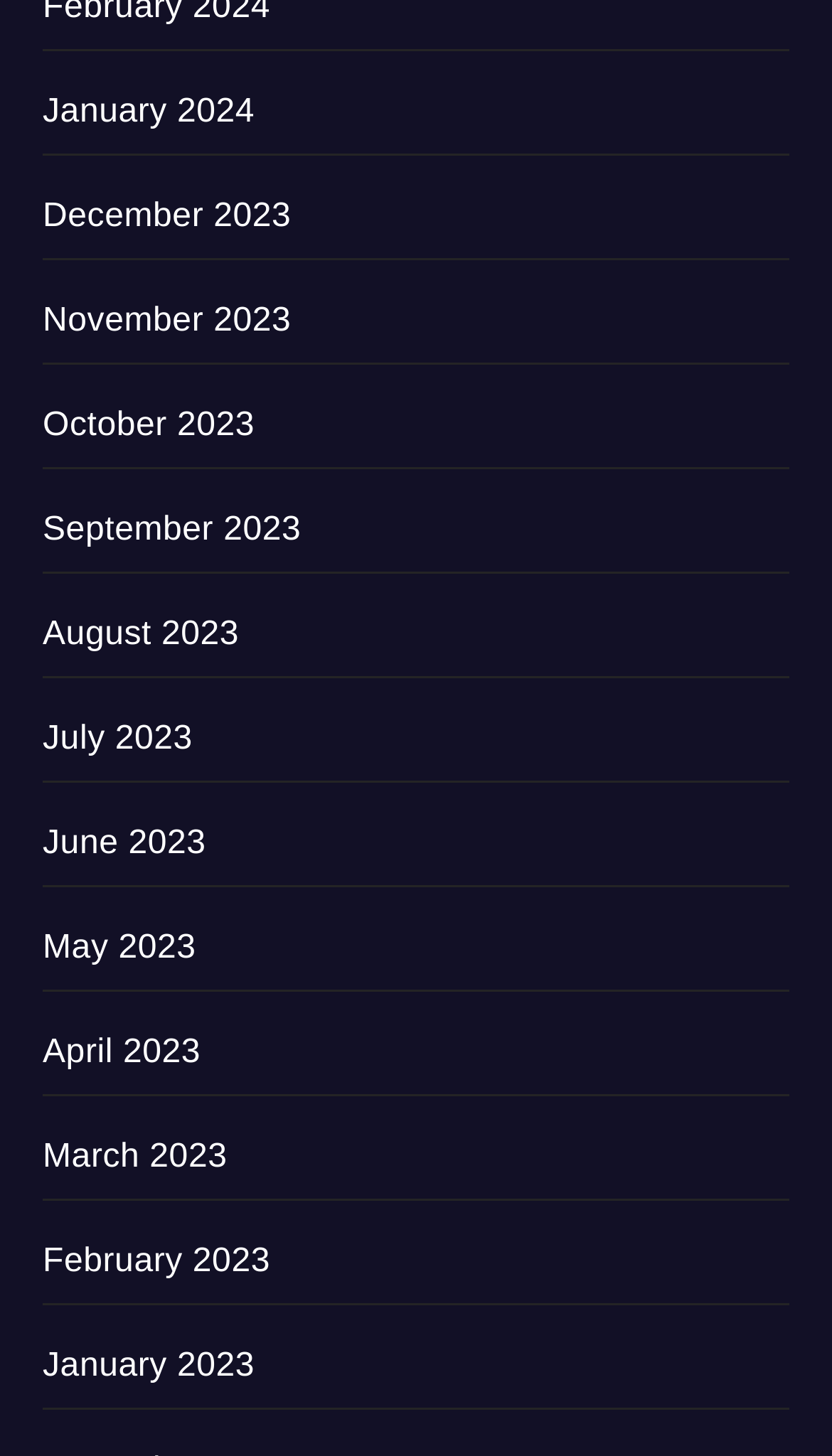Please examine the image and answer the question with a detailed explanation:
What is the earliest month listed?

By examining the list of links, I found that the earliest month listed is January 2023, which is located at the bottom of the list.